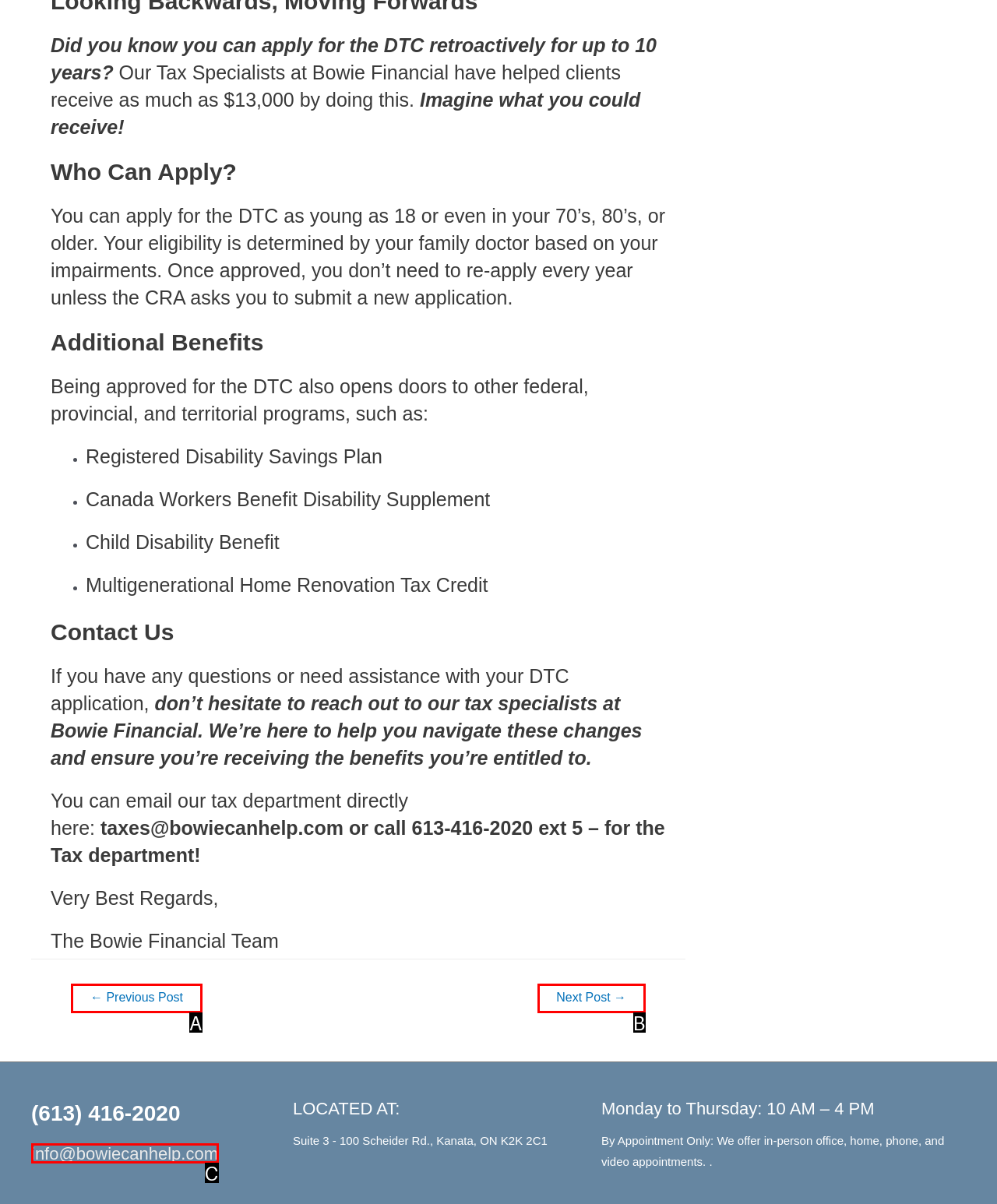Tell me which one HTML element best matches the description: info@bowiecanhelp.com
Answer with the option's letter from the given choices directly.

C